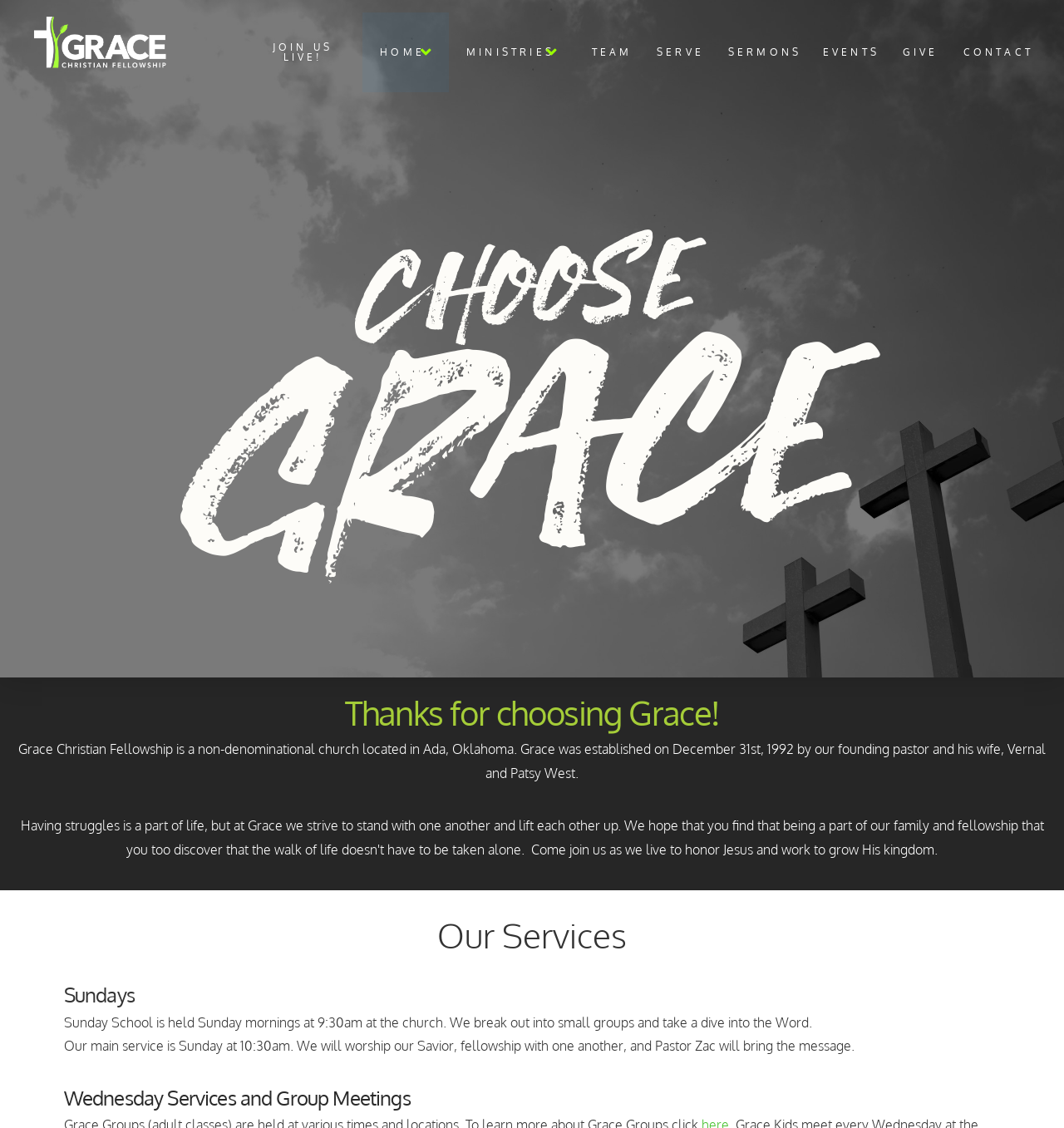Offer a detailed account of what is visible on the webpage.

The webpage is about Grace Christian Fellowship, a non-denominational church located in Ada, Oklahoma. At the top left corner, there is a small image. Below it, there is a row of navigation links, including "JOIN US LIVE!", "HOME", "MINISTRIES", "TEAM", "SERVE", "SERMONS", "EVENTS", "GIVE", and "CONTACT", which are evenly spaced and aligned horizontally.

Below the navigation links, there is a large image that takes up most of the width of the page. On top of this image, there is a heading that reads "Thanks for choosing Grace!" followed by a paragraph of text that provides a brief introduction to the church, including its founding date and founders.

Below the introductory text, there is a horizontal separator line. Underneath the separator, there is a section titled "Our Services". This section has two subheadings: "Sundays" and "Wednesday Services and Group Meetings". The "Sundays" section describes the Sunday School and main service, including the times and a brief description of what to expect.